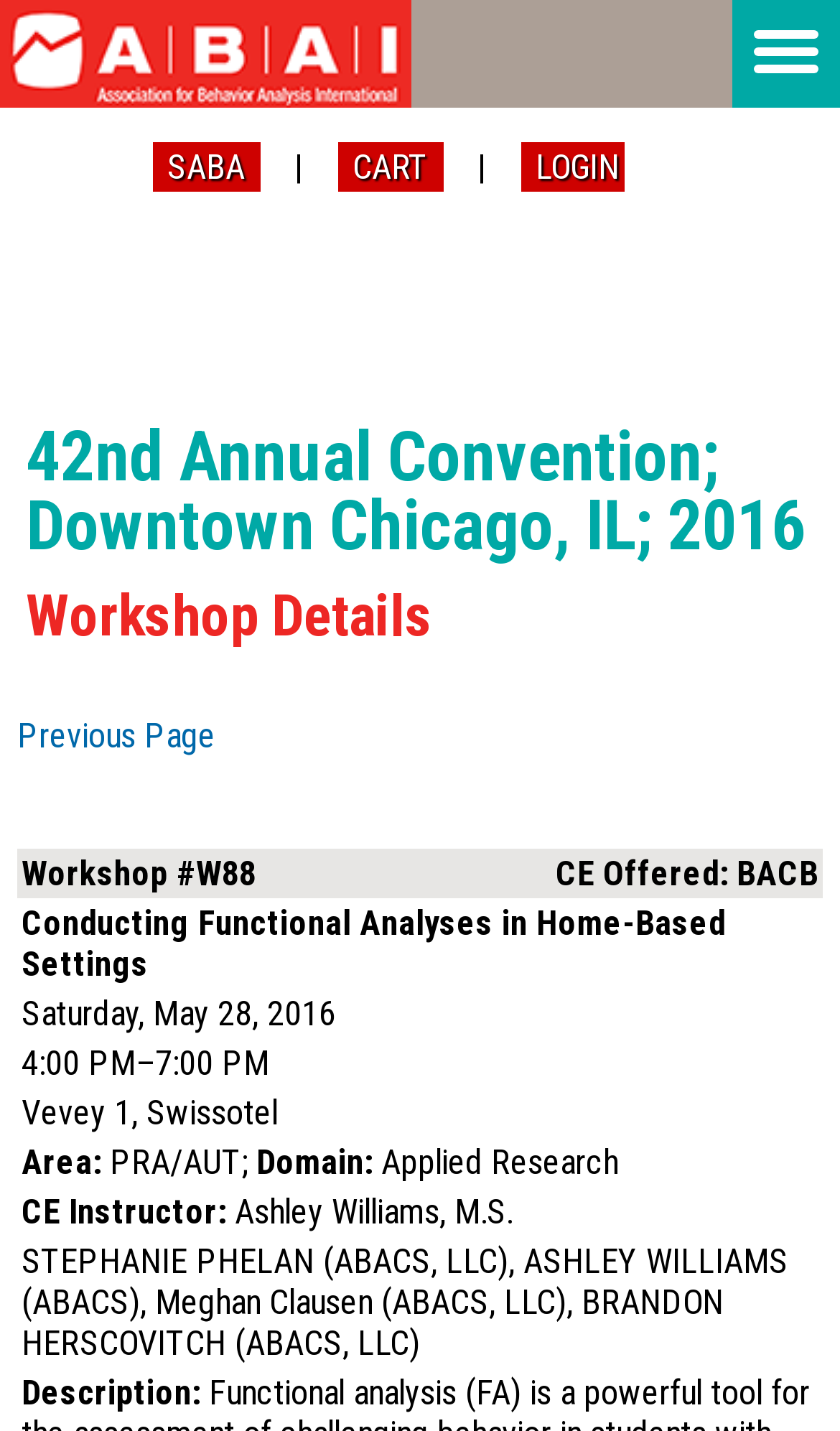What is the workshop number of the event?
Based on the image, answer the question with as much detail as possible.

The workshop number can be found in the LayoutTableCell element with the text 'Workshop #W88 CE Offered: BACB' which is located in the table row.